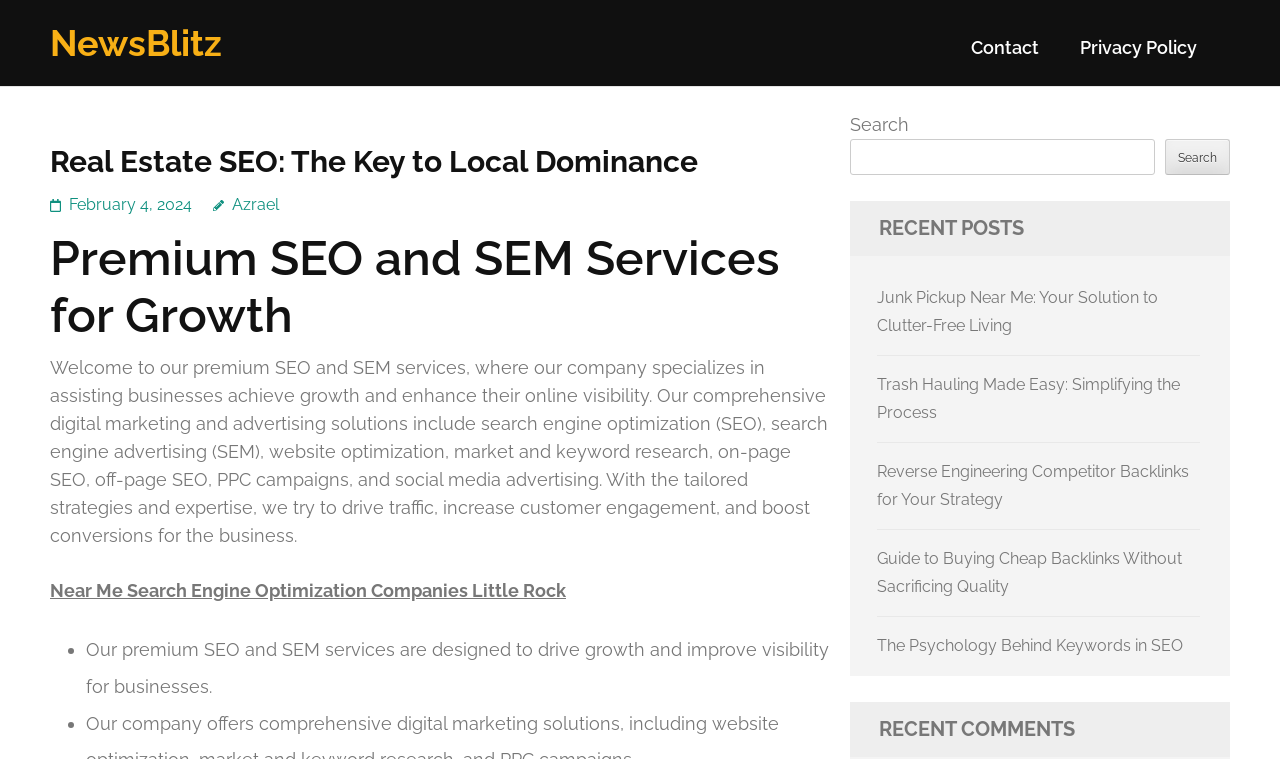Provide a brief response to the question below using a single word or phrase: 
What type of posts are listed under 'RECENT POSTS'?

Blog posts